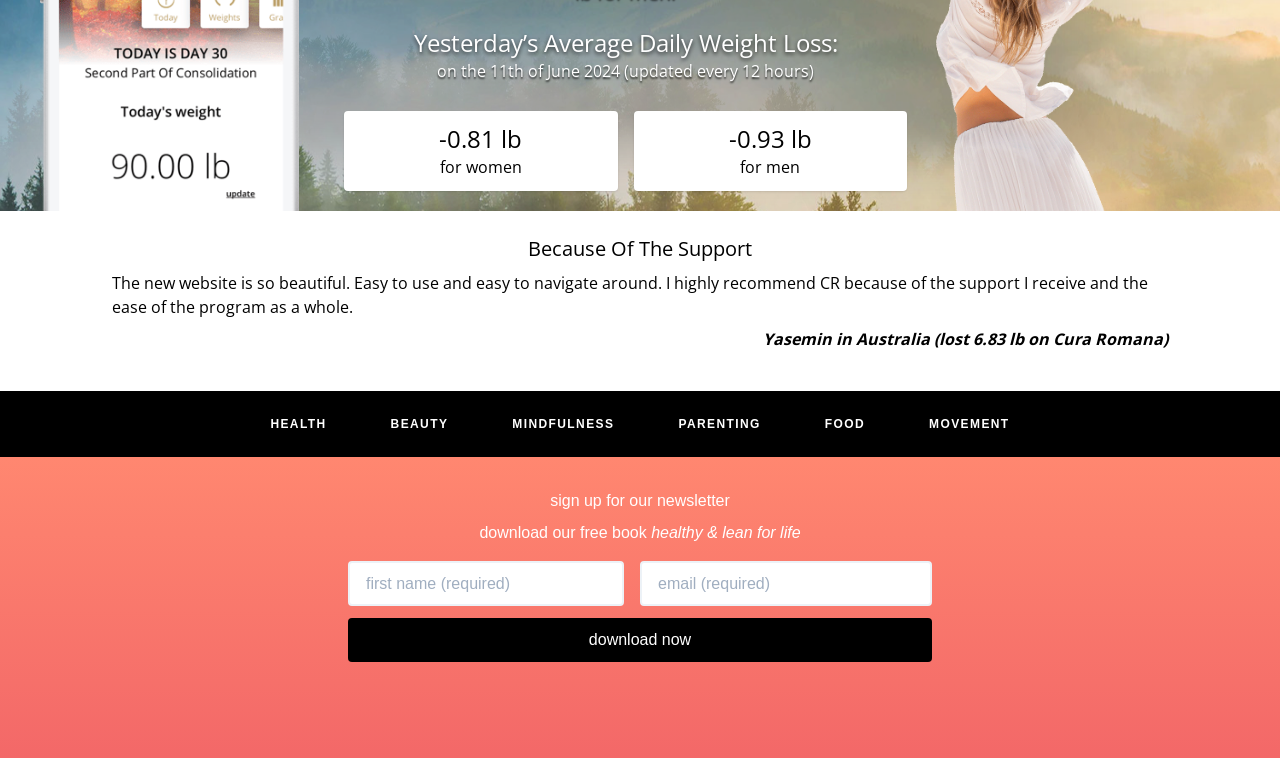Find the bounding box coordinates of the element you need to click on to perform this action: 'click the FOOD link'. The coordinates should be represented by four float values between 0 and 1, in the format [left, top, right, bottom].

[0.619, 0.547, 0.701, 0.571]